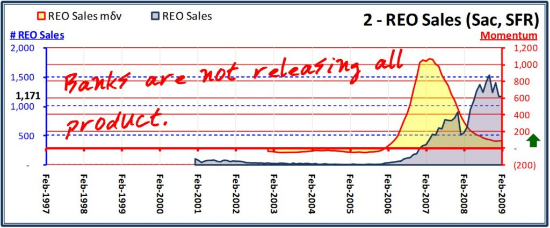Describe all the elements in the image extensively.

The image illustrates a chart titled "2 - REO Sales (Sac, SFR)," which depicts the trends in Real Estate Owned (REO) sales over time. The graph features two primary lines: a blue line representing the number of REO sales and an orange line indicating the moving average of these sales. A prominent yellow area highlights a peak phase, while a red line serves as a baseline reference for sales figures. The chart's x-axis maps various time frames, while the y-axis measures the quantity of REO sales, with grid lines aiding in visual interpretation.

Notably, there is a handwritten annotation stating "Banks are not releasing all product," which adds context to the data, implying that the banks are selectively controlling the availability of REO properties in the market. The chart effectively conveys the volatility and patterns in the Sacramento housing market, providing insights into sales dynamics influenced by banking activity.